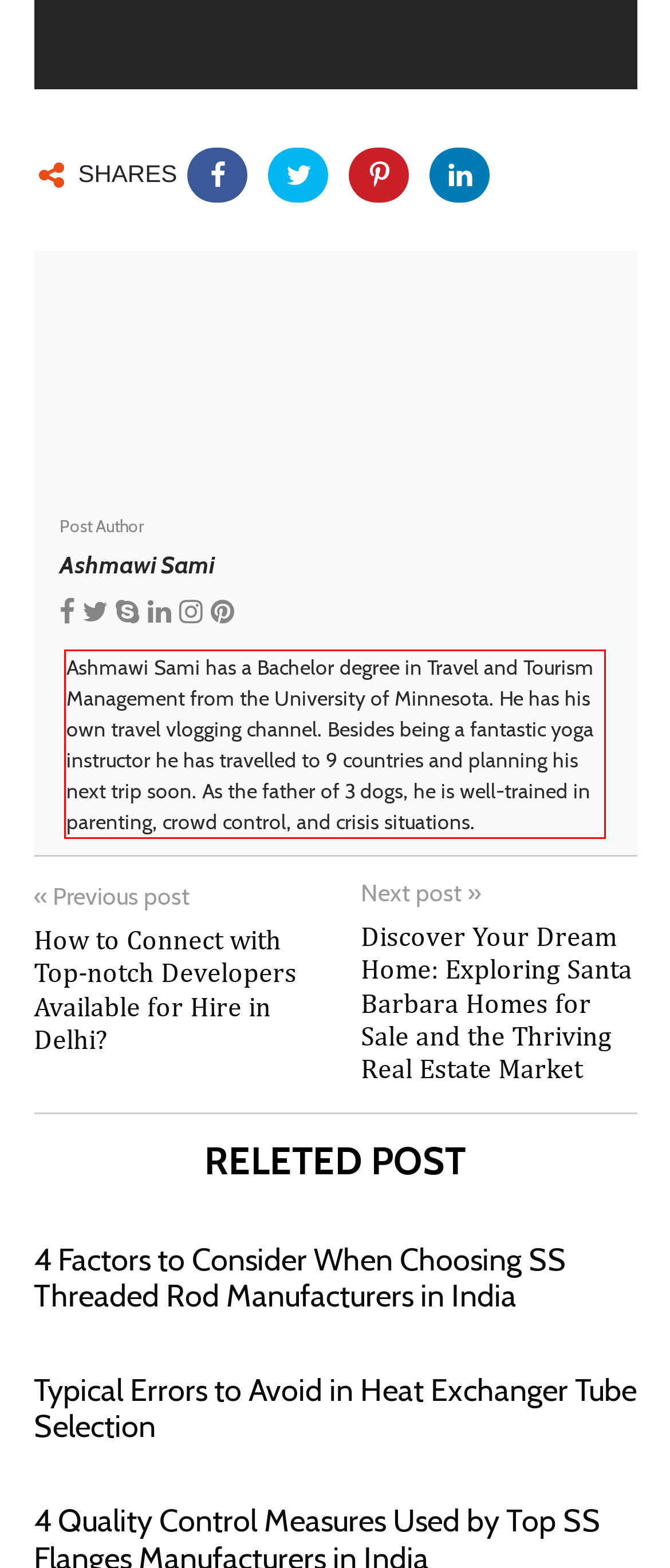Analyze the screenshot of a webpage where a red rectangle is bounding a UI element. Extract and generate the text content within this red bounding box.

Ashmawi Sami has a Bachelor degree in Travel and Tourism Management from the University of Minnesota. He has his own travel vlogging channel. Besides being a fantastic yoga instructor he has travelled to 9 countries and planning his next trip soon. As the father of 3 dogs, he is well-trained in parenting, crowd control, and crisis situations.